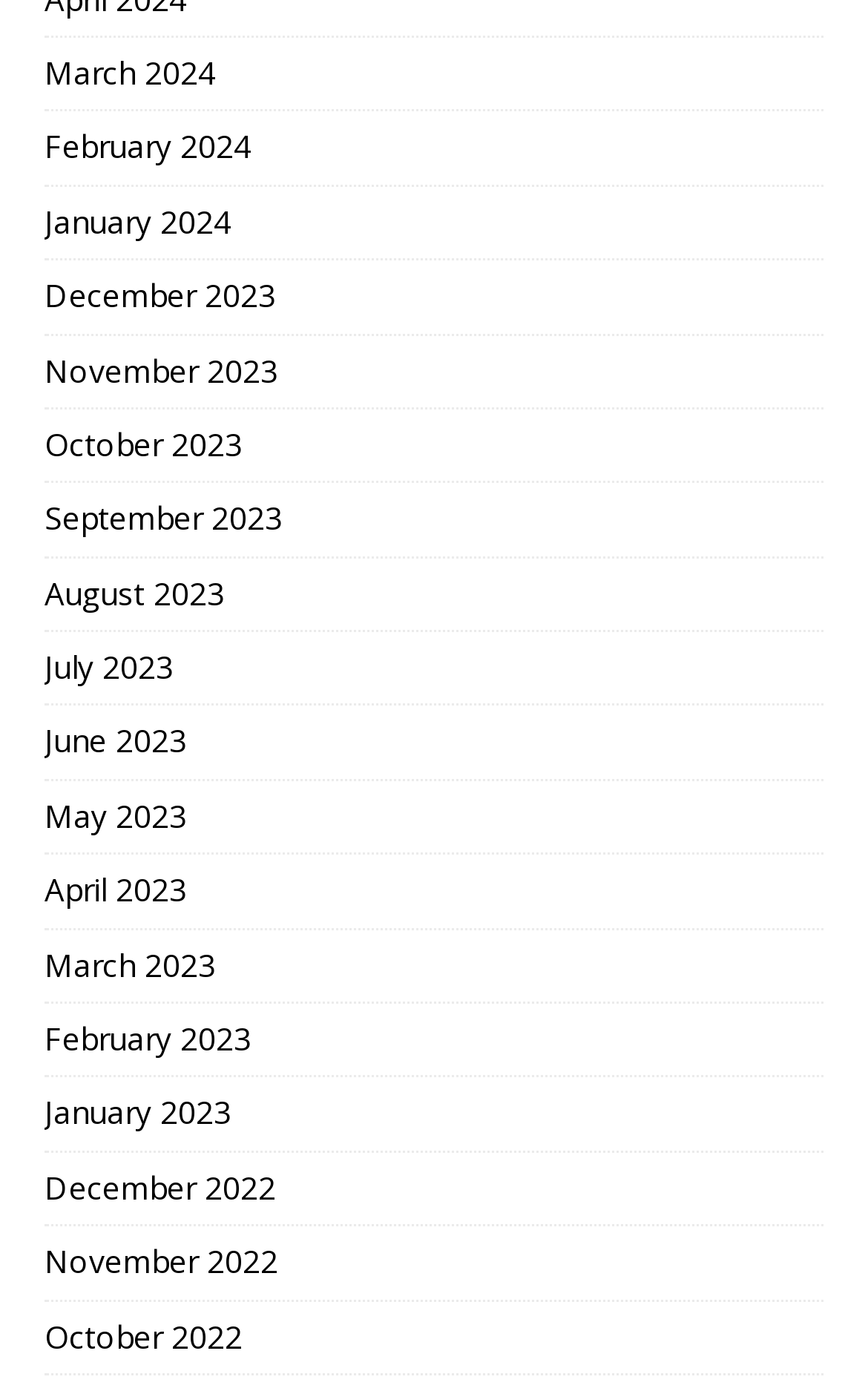Identify the coordinates of the bounding box for the element that must be clicked to accomplish the instruction: "view March 2024".

[0.051, 0.027, 0.949, 0.079]